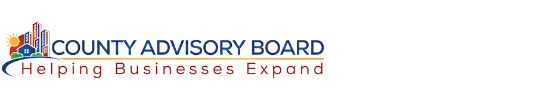Give a thorough explanation of the elements present in the image.

The image features the logo of the County Advisory Board, prominently displaying the name in bold, blue text at the top. Below the name, a slogan reads "Helping Businesses Expand" in a vibrant red font, emphasizing the organization's mission. The logo is complemented by a colorful graphic that includes stylized buildings and a rising sun, symbolizing growth and community support. This visual representation conveys the board's commitment to fostering business development and providing resources for local entrepreneurs.